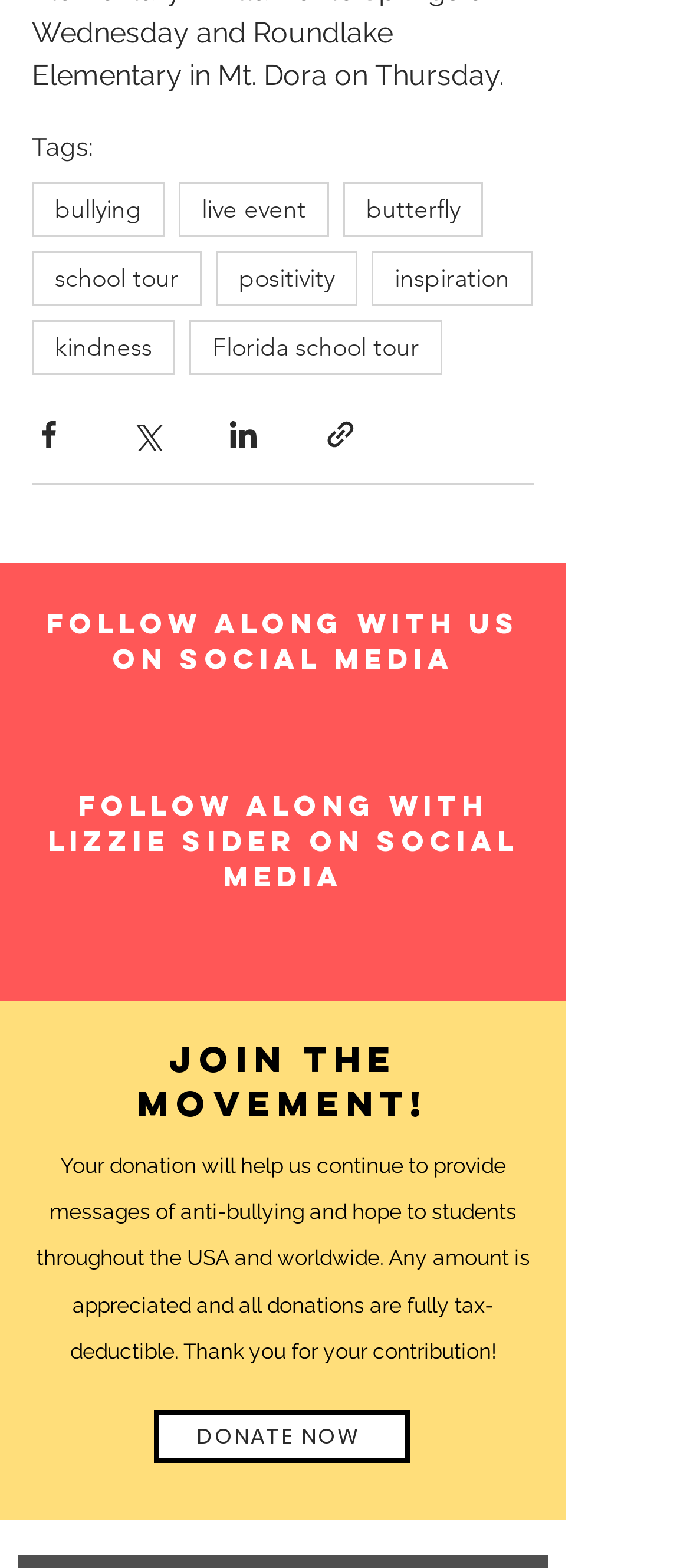Determine the bounding box coordinates of the section to be clicked to follow the instruction: "Follow along with us on Facebook". The coordinates should be given as four float numbers between 0 and 1, formatted as [left, top, right, bottom].

[0.221, 0.445, 0.297, 0.478]